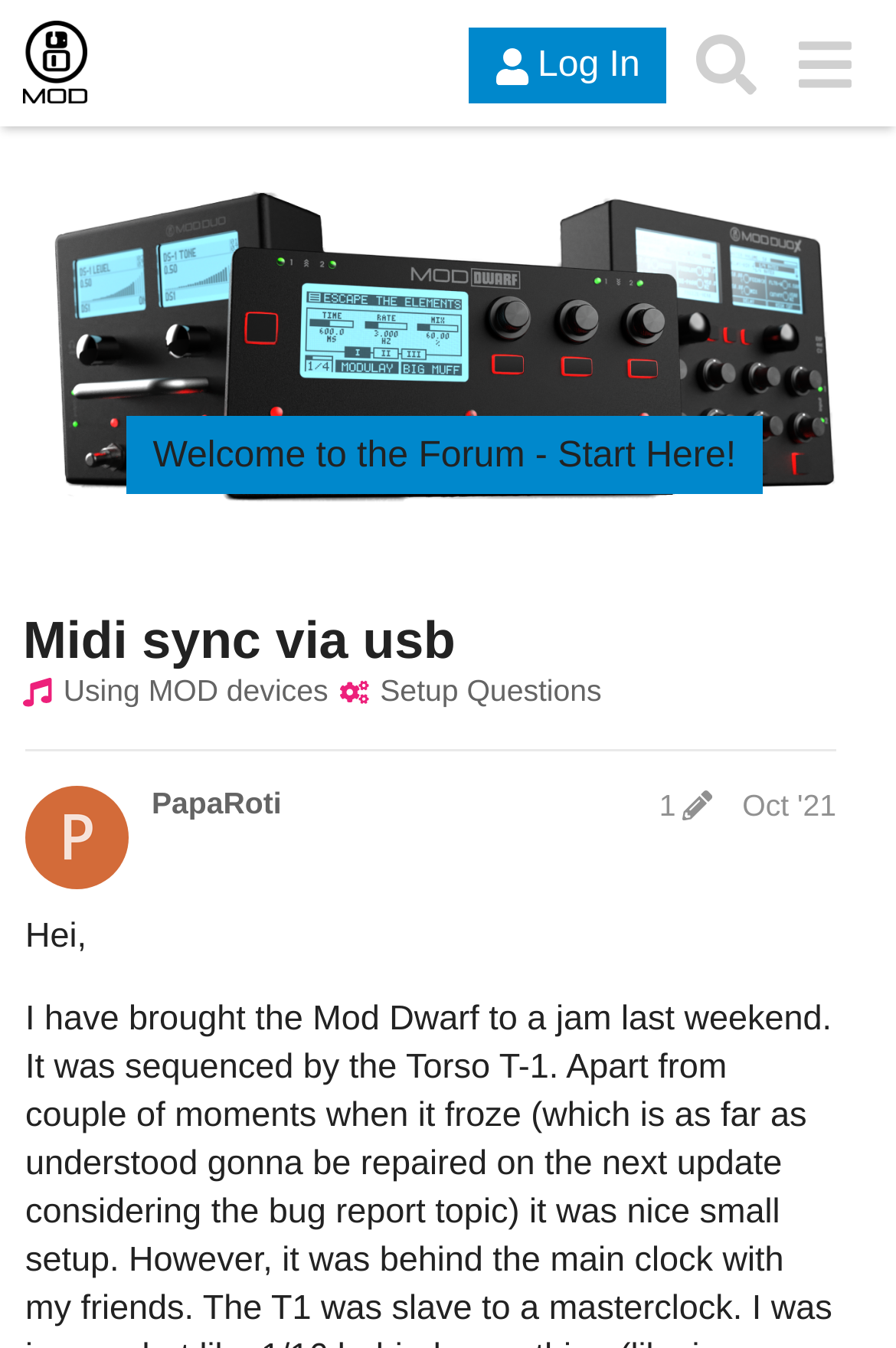Pinpoint the bounding box coordinates of the area that must be clicked to complete this instruction: "View the 'Midi sync via usb' topic".

[0.026, 0.452, 0.508, 0.496]